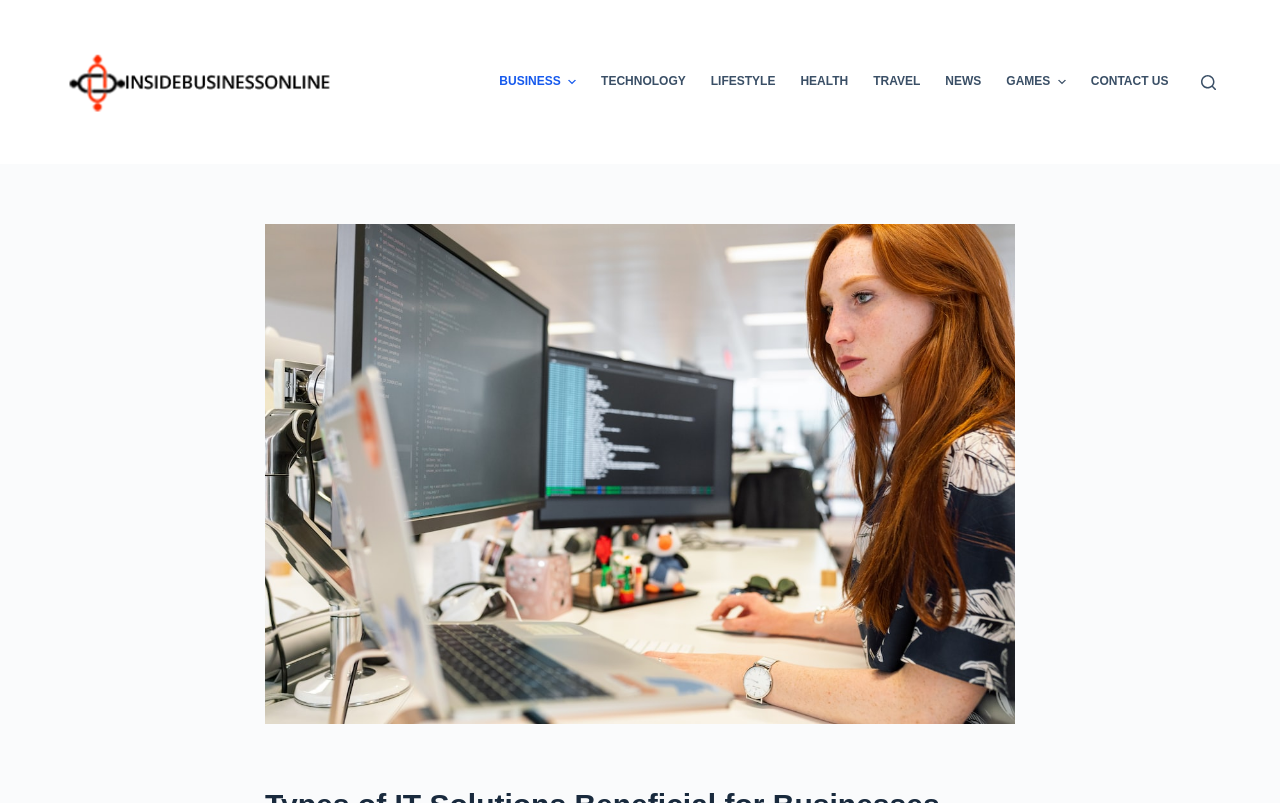Please determine the bounding box coordinates for the UI element described here. Use the format (top-left x, top-left y, bottom-right x, bottom-right y) with values bounded between 0 and 1: Contact Us

[0.842, 0.0, 0.923, 0.204]